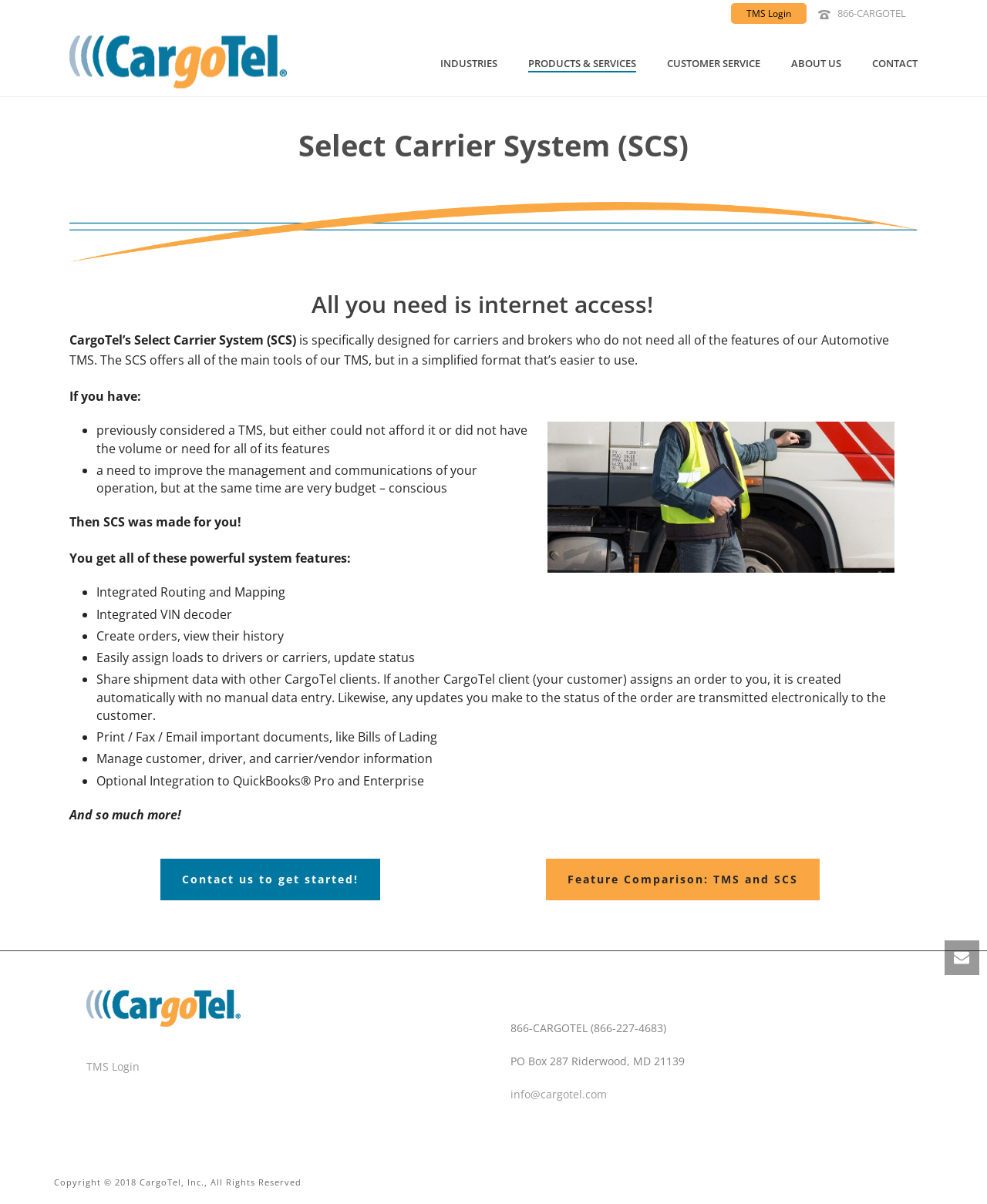Find the bounding box coordinates for the UI element that matches this description: "Editing tips".

None